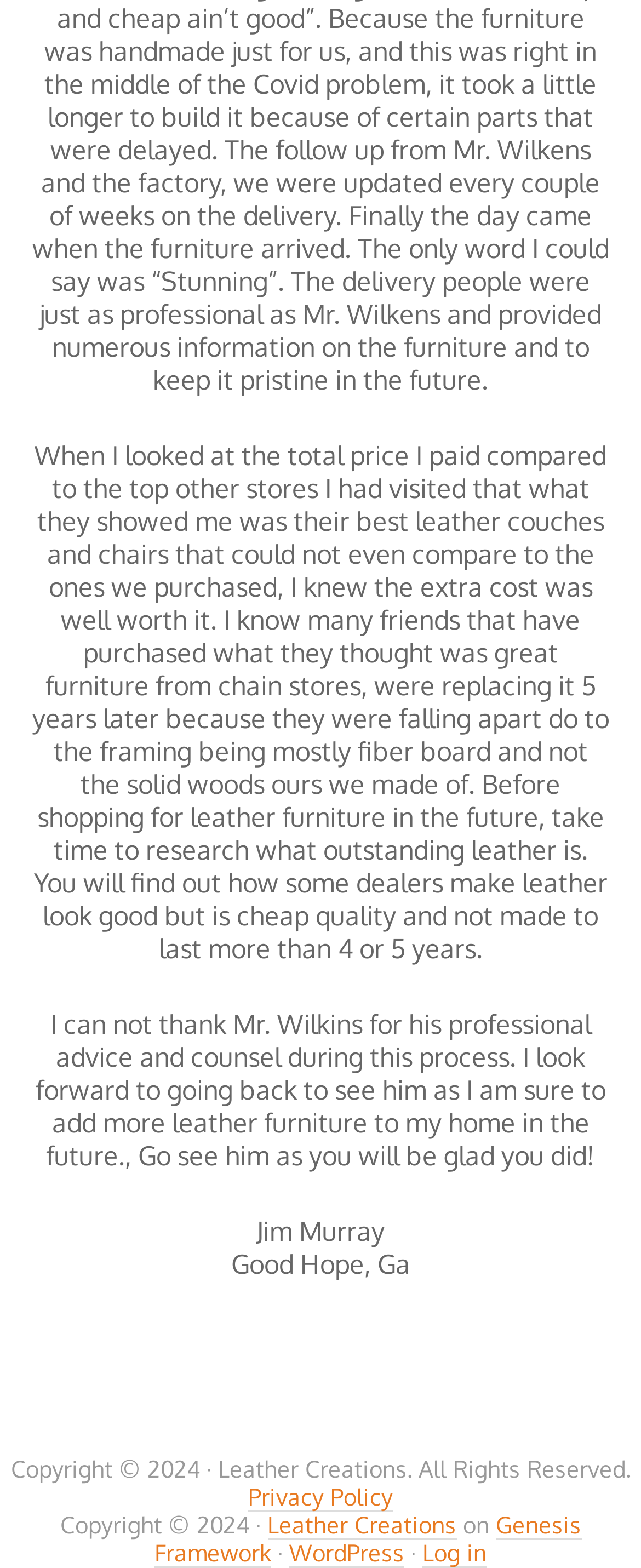Given the webpage screenshot and the description, determine the bounding box coordinates (top-left x, top-left y, bottom-right x, bottom-right y) that define the location of the UI element matching this description: WordPress

[0.451, 0.981, 0.631, 1.0]